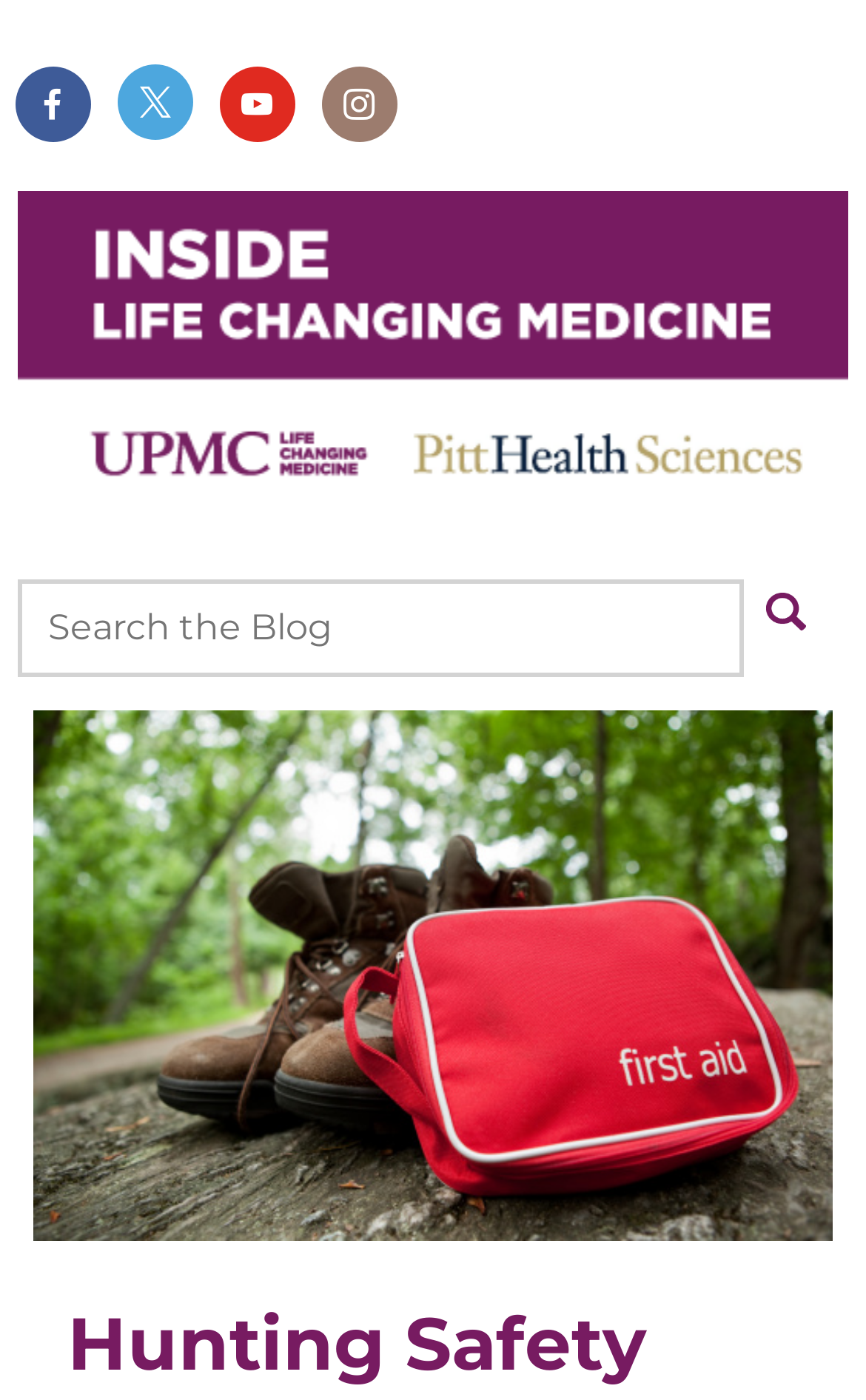Generate a comprehensive description of the webpage content.

The webpage is about hunting safety, specifically focusing on first aid in the field. At the top left, there are four social media links, each represented by an icon. Below these links, there is a large image that spans almost the entire width of the page. 

On top of the image, at the top left corner, there is a search box with a placeholder text "Search the Blog". To the right of the search box, there is a button with no text. When clicked, this button likely triggers a search function. 

At the very bottom of the page, there is a link that appears to be a continuation of the article, with the text "Read more".